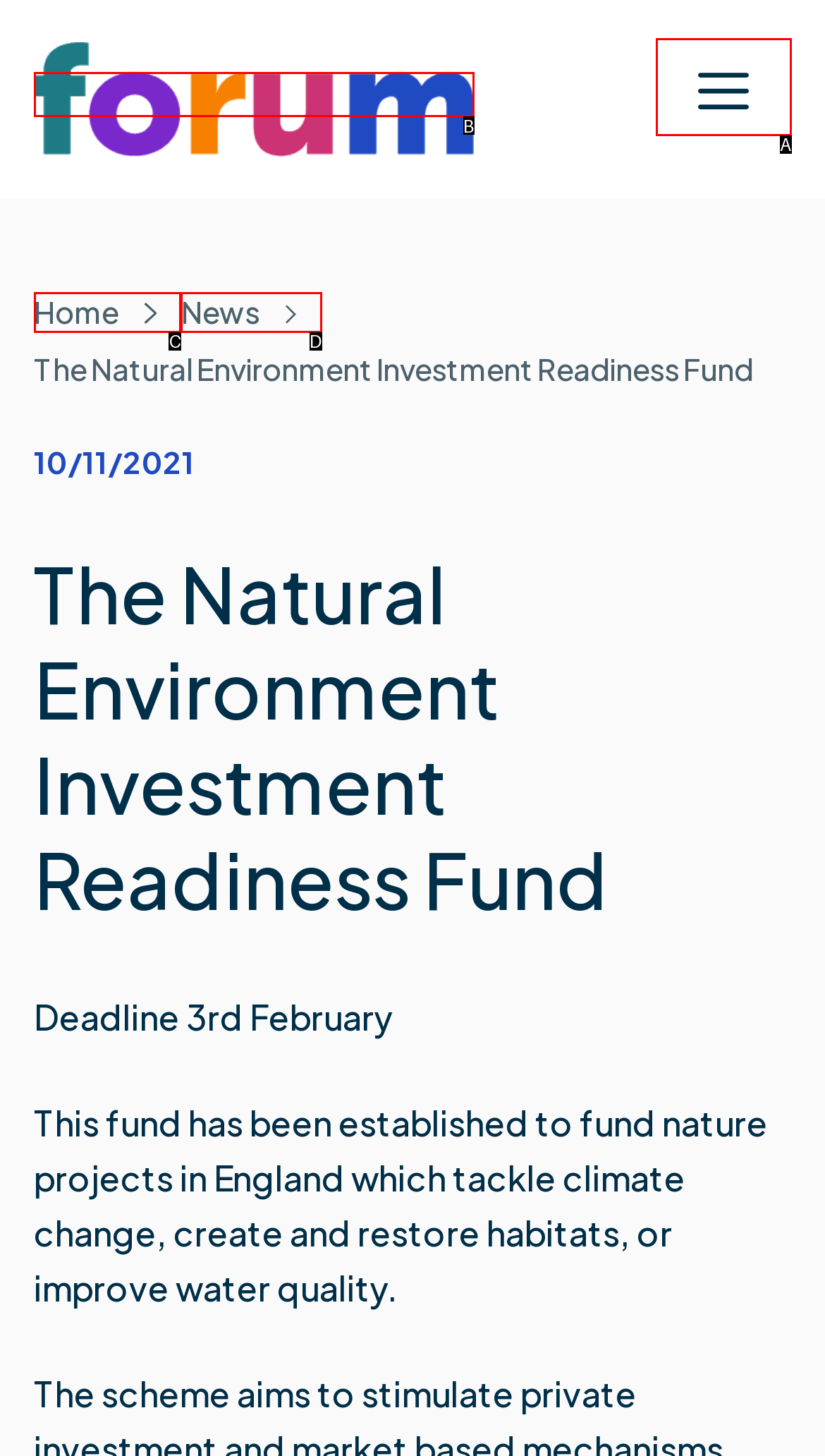Determine which option fits the element description: Menu
Answer with the option’s letter directly.

A